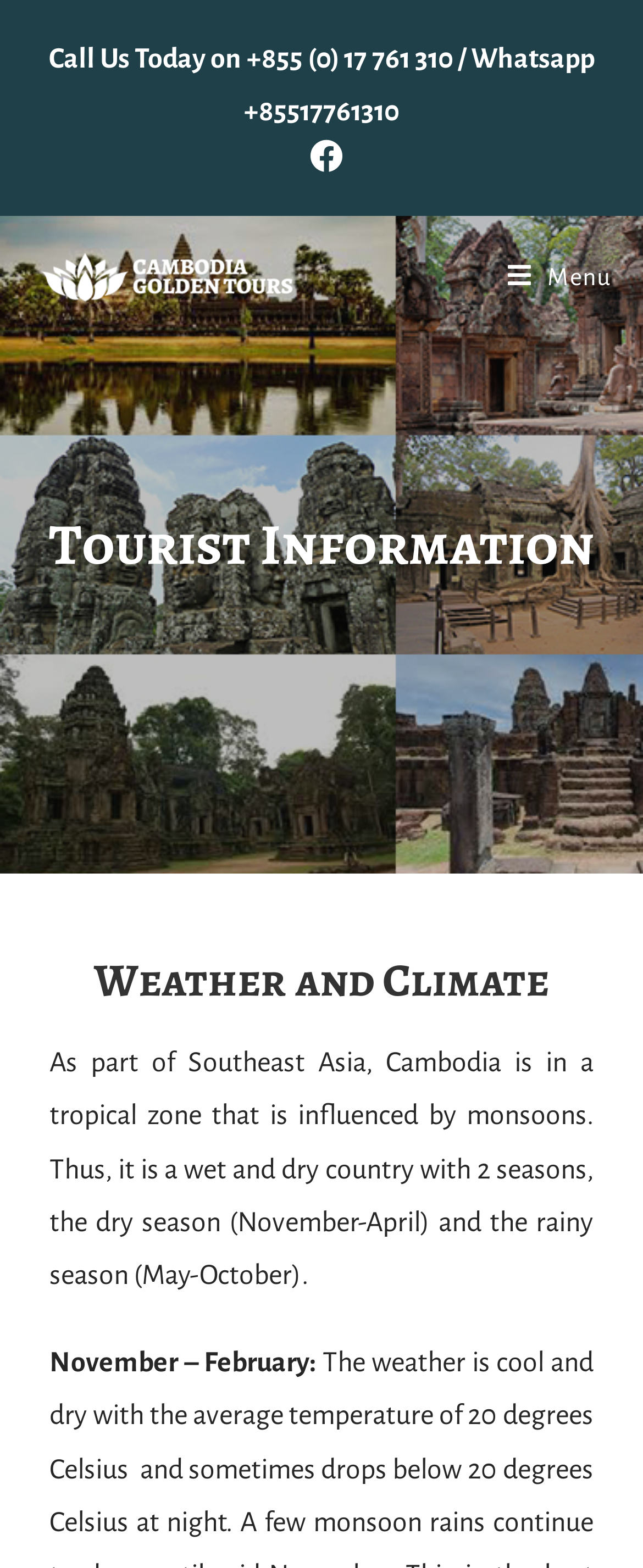What is the time period of the dry season in Cambodia?
Look at the screenshot and respond with one word or a short phrase.

November-April